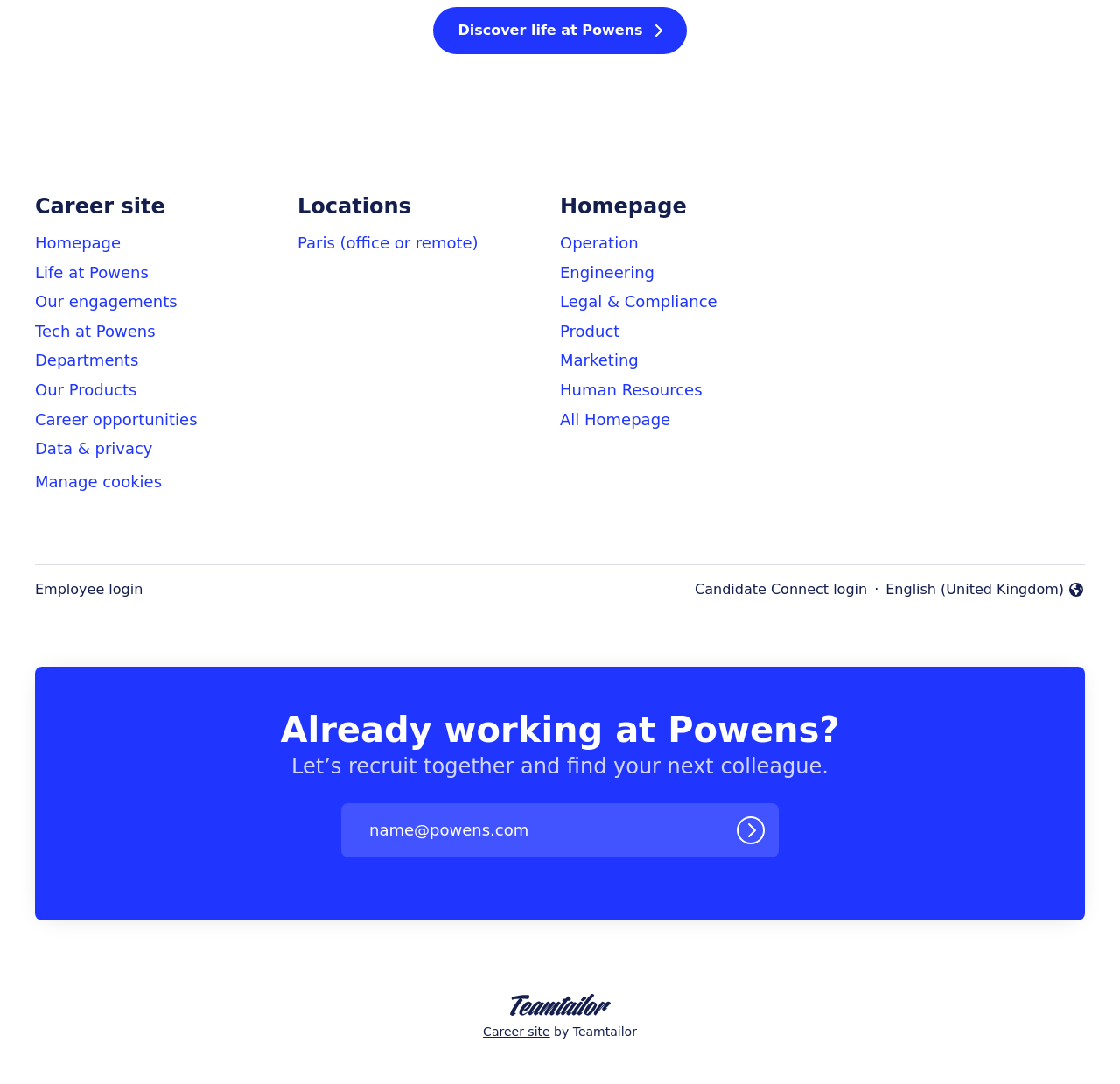Give a one-word or short-phrase answer to the following question: 
What is the last link in the 'Career site' section?

Career opportunities